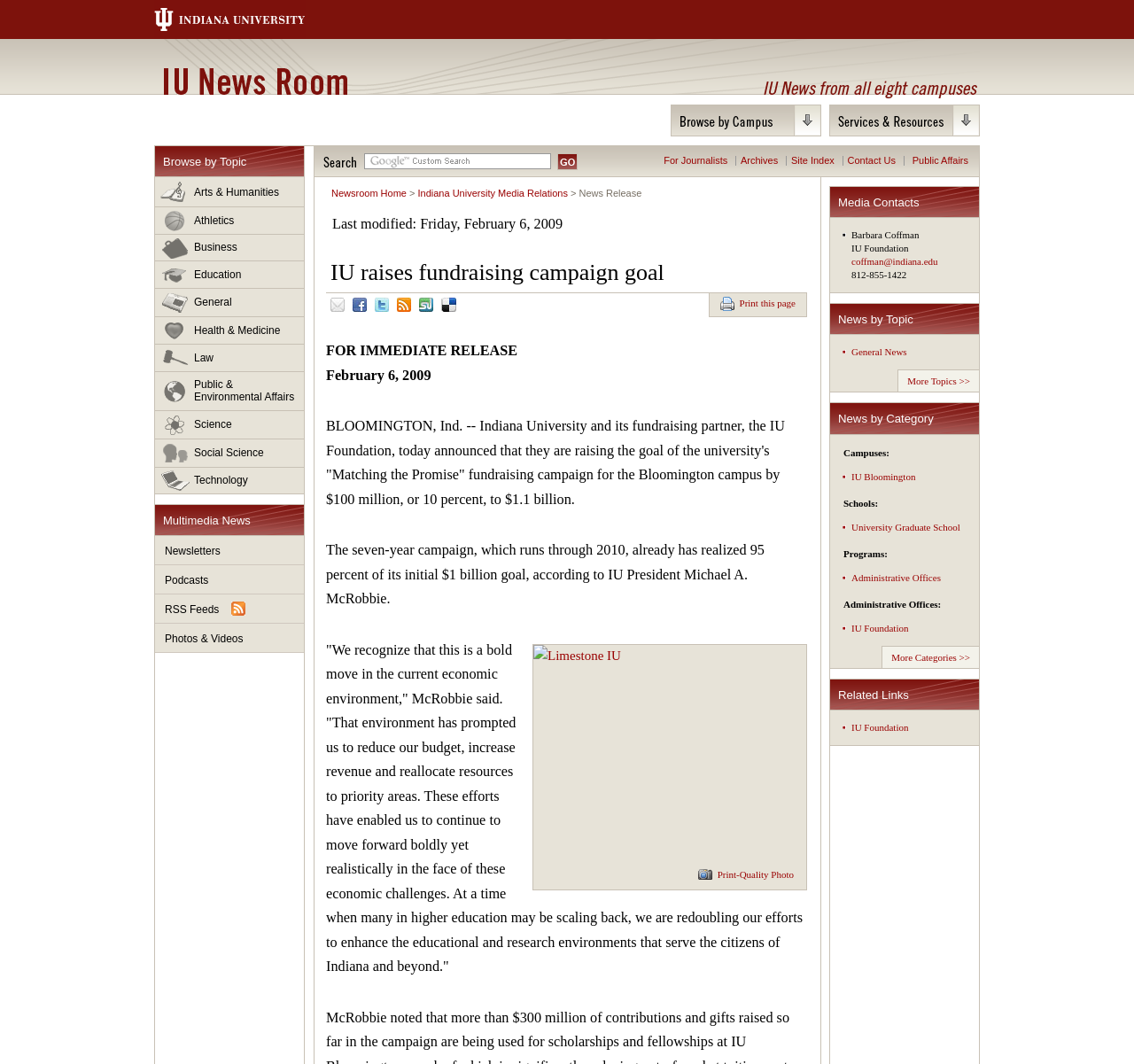Utilize the details in the image to give a detailed response to the question: What is the year when the fundraising campaign will end?

The answer can be found in the paragraph that starts with 'The seven-year campaign, which runs through 2010, already has realized 95 percent of its initial $1 billion goal, according to IU President Michael A. McRobbie.'.